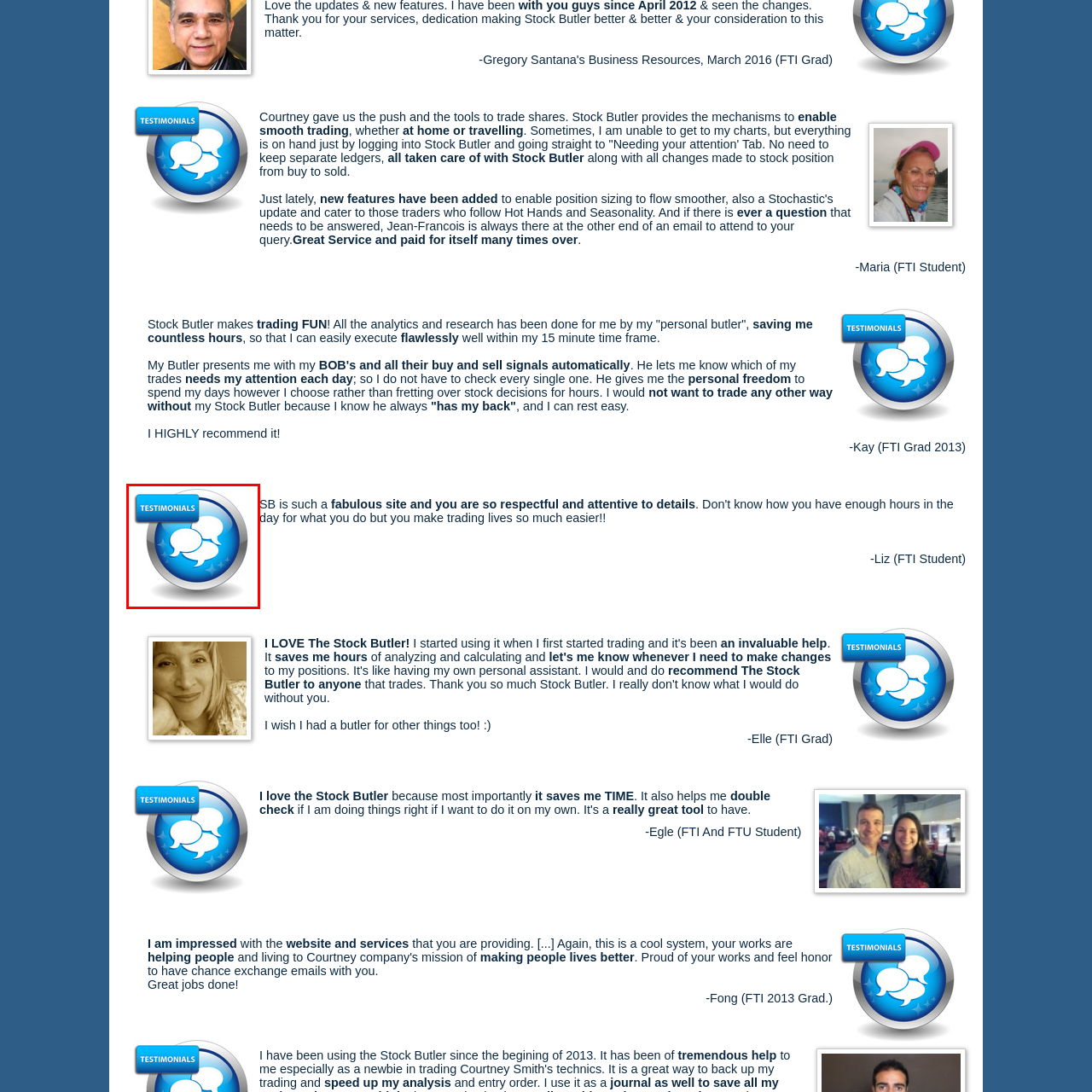Check the picture within the red bounding box and provide a brief answer using one word or phrase: What is the purpose of the speech bubbles?

Symbolizing communication